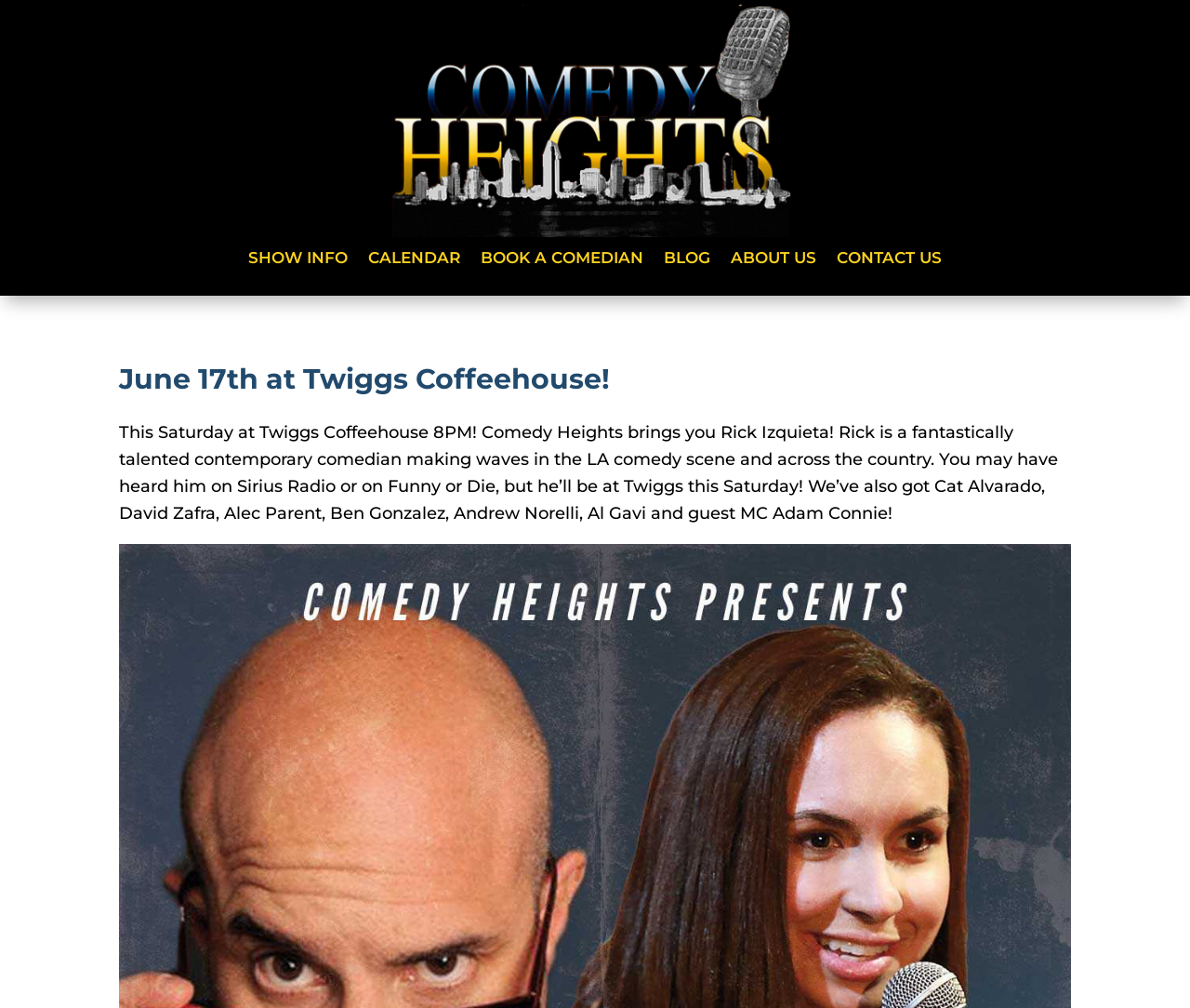Answer the following inquiry with a single word or phrase:
How many links are present in the top navigation bar?

6